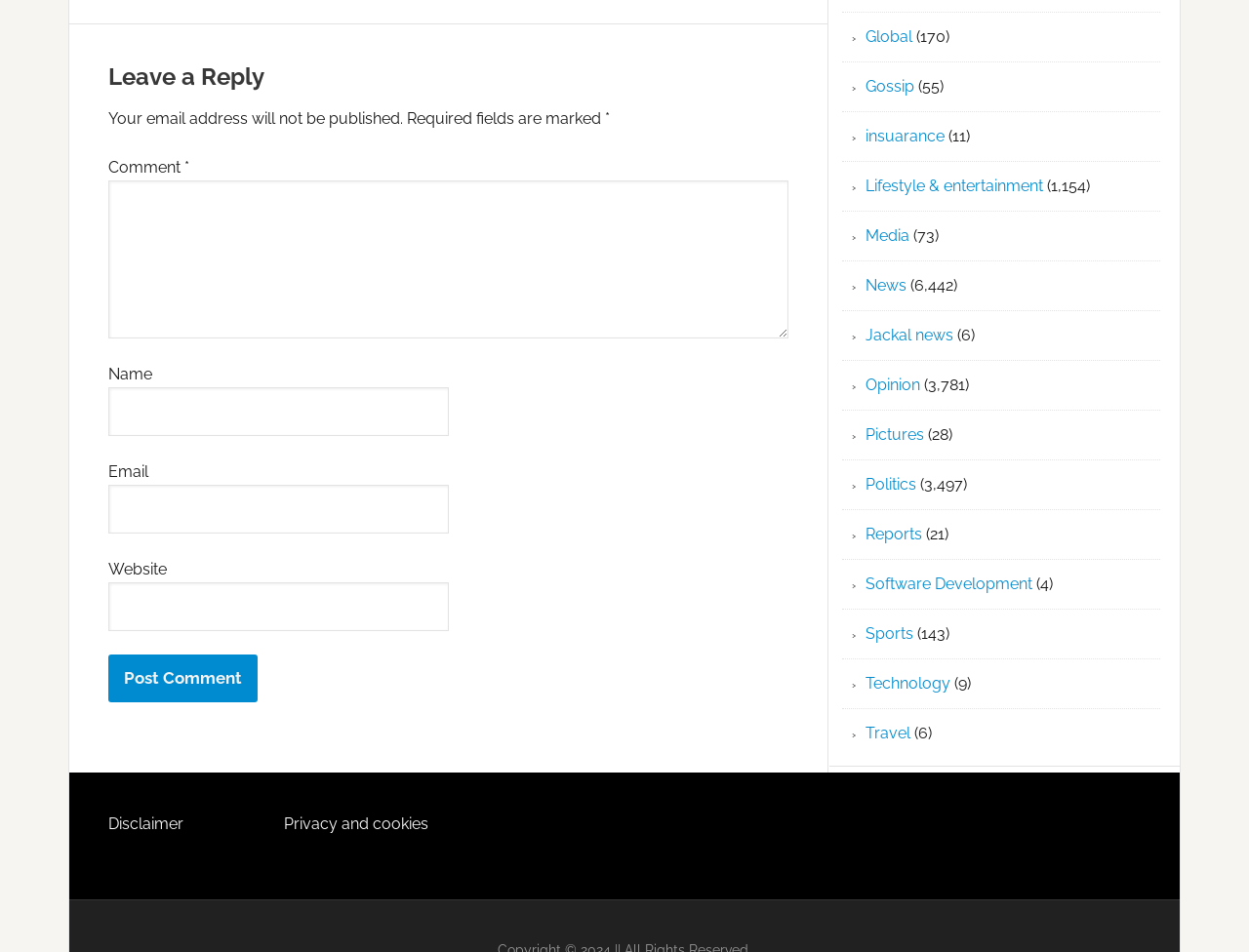Please identify the bounding box coordinates of the region to click in order to complete the given instruction: "Leave a comment". The coordinates should be four float numbers between 0 and 1, i.e., [left, top, right, bottom].

[0.087, 0.19, 0.631, 0.356]